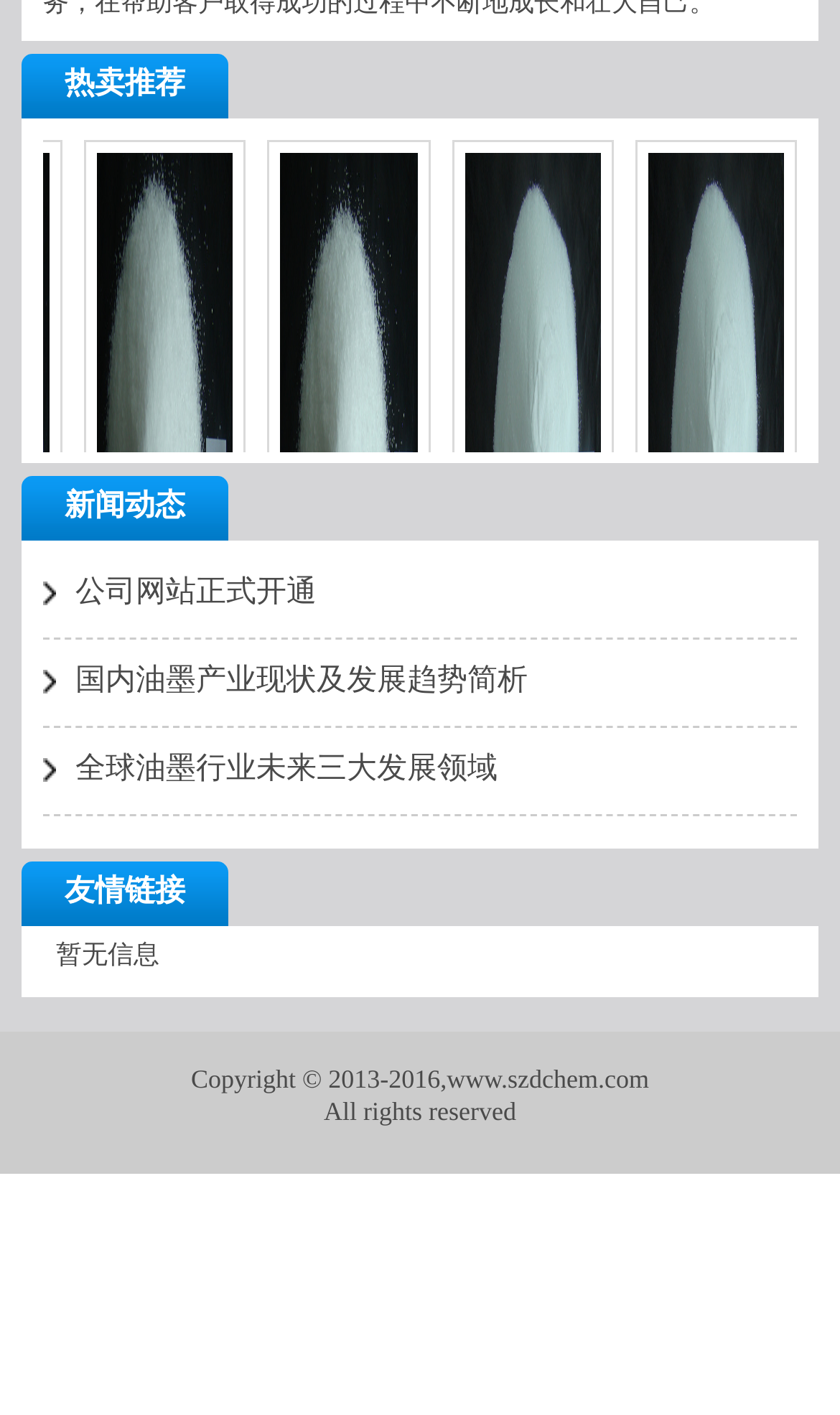Using the provided element description: "parent_node: 皮革处理剂用氯醋树脂YD-11", identify the bounding box coordinates. The coordinates should be four floats between 0 and 1 in the order [left, top, right, bottom].

[0.297, 0.175, 0.361, 0.644]